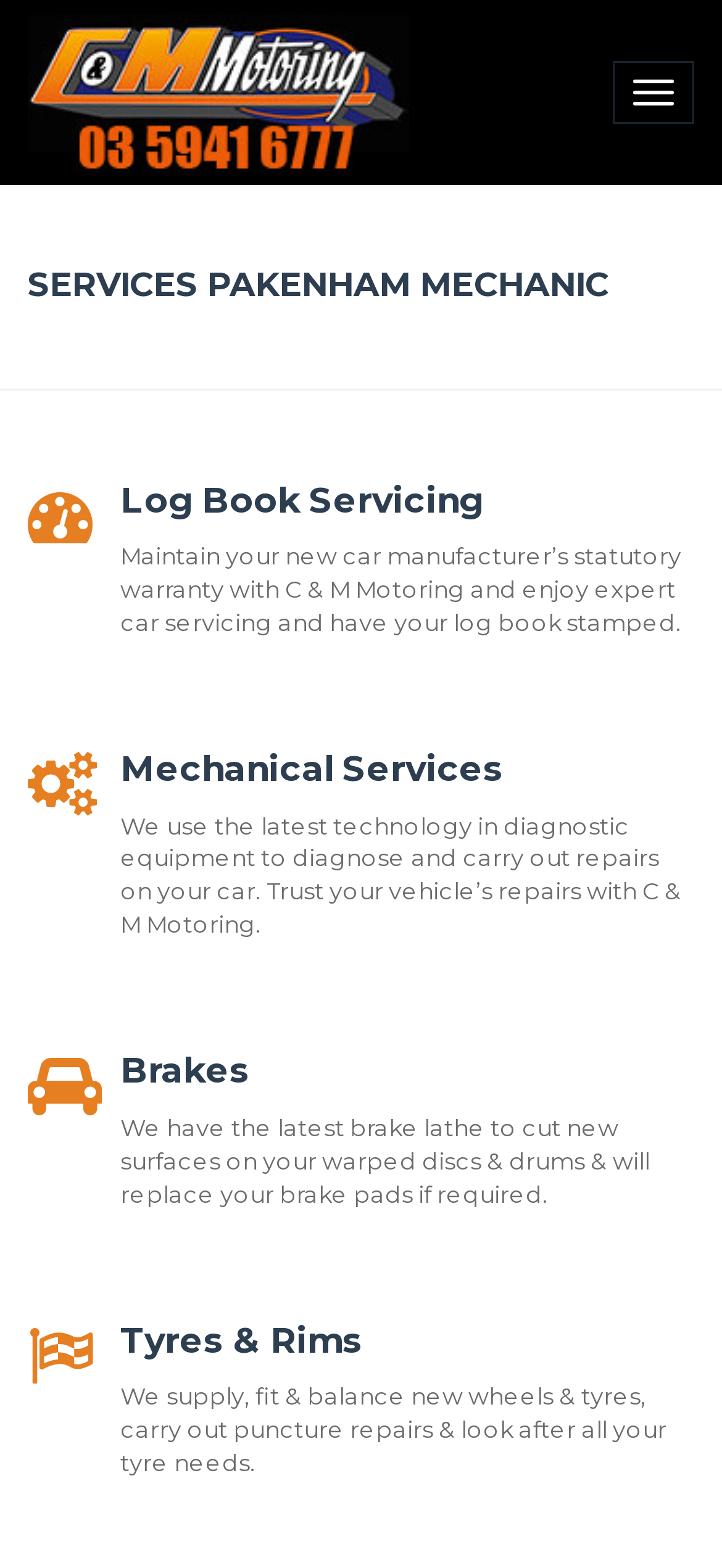Provide a thorough and detailed response to the question by examining the image: 
What equipment is used for diagnosing car repairs?

I found the answer by looking at the description under the 'Mechanical Services' heading, which states that the mechanic uses the latest technology in diagnostic equipment to diagnose and carry out repairs on cars.